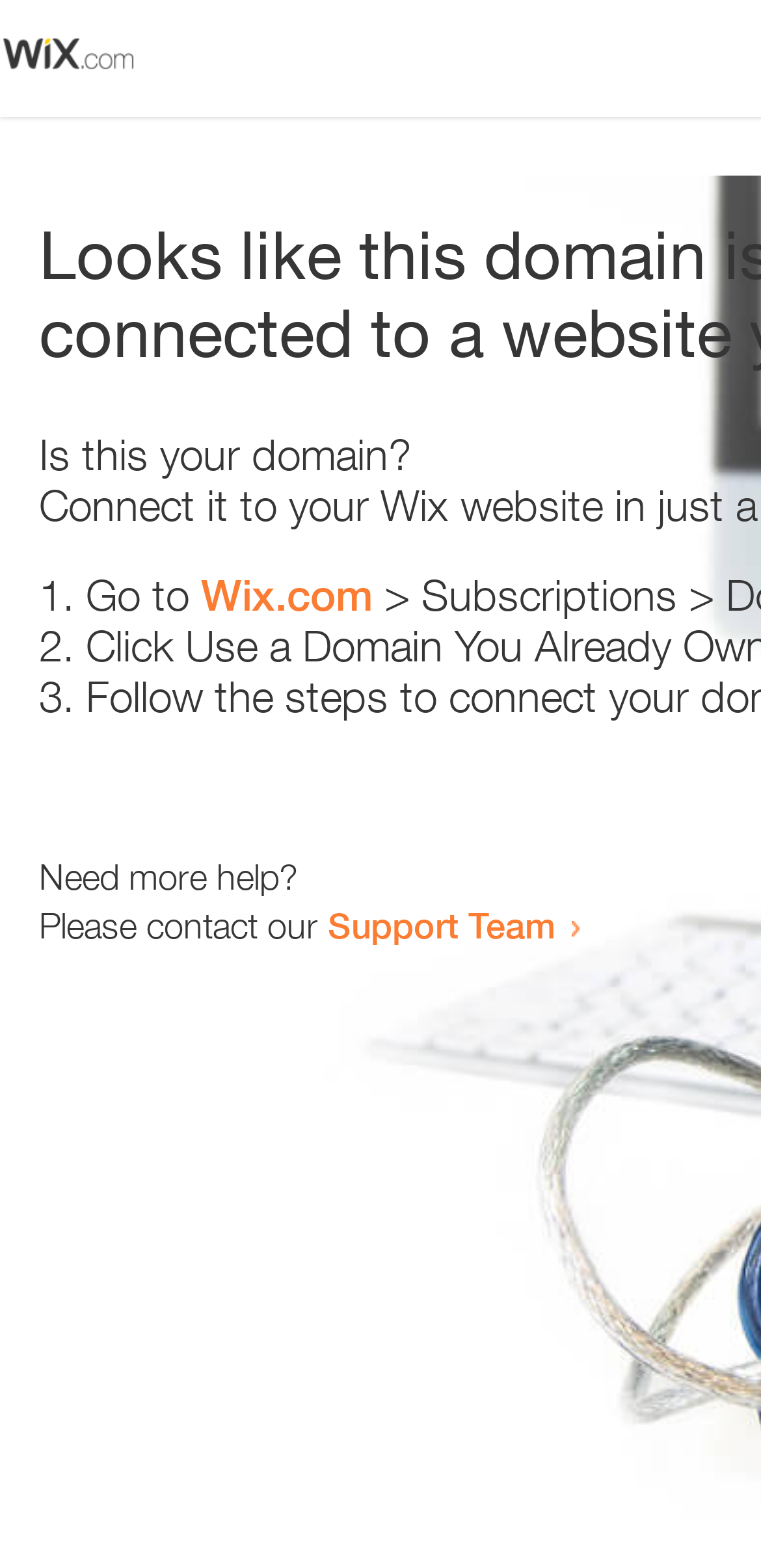Summarize the webpage comprehensively, mentioning all visible components.

The webpage appears to be an error page, with a small image at the top left corner. Below the image, there is a question "Is this your domain?" in a prominent position. 

To the right of the question, there is a numbered list with three items. The first item starts with "1." and suggests going to "Wix.com". The second item starts with "2." and the third item starts with "3.", but their contents are not specified. 

Below the list, there is a message "Need more help?" followed by a sentence "Please contact our Support Team" with a link to the Support Team. The link is positioned to the right of the sentence.